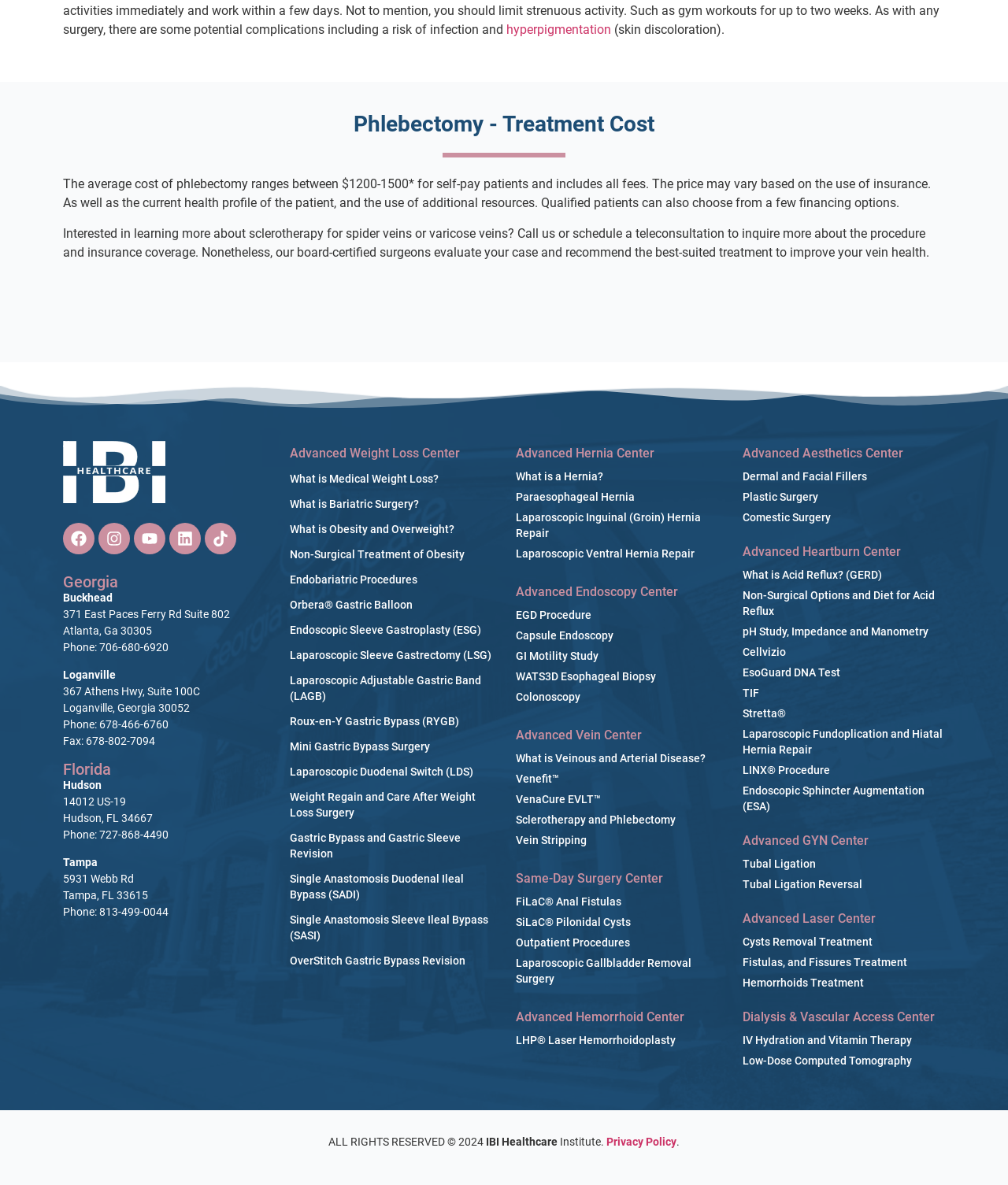Please identify the bounding box coordinates of the element that needs to be clicked to execute the following command: "Visit the Advanced Weight Loss Center page". Provide the bounding box using four float numbers between 0 and 1, formatted as [left, top, right, bottom].

[0.287, 0.376, 0.456, 0.389]